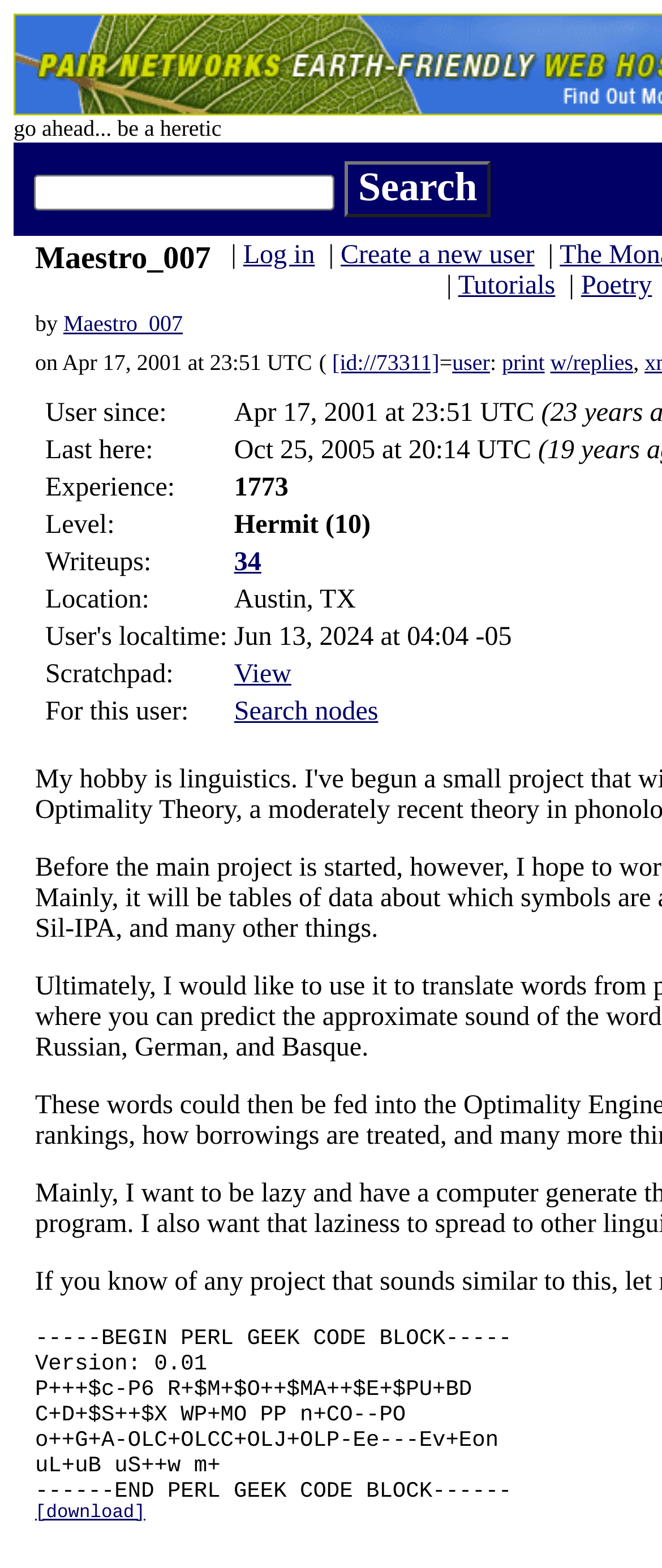Show the bounding box coordinates for the HTML element as described: "Log in".

[0.367, 0.154, 0.476, 0.172]